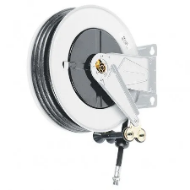What is the color of the outer casing of the oil reel?
Give a single word or phrase as your answer by examining the image.

White